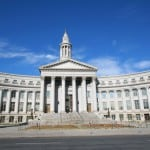Provide a thorough description of the image presented.

The image depicts the iconic Denver City and County Building, a striking example of neoclassical architecture located in Denver, Colorado. The building features a grand facade with large, prominent columns, and its design is accentuated by the central clock tower that rises above the structure. The clear blue sky provides a vibrant backdrop, enhancing the building's majestic presence. This location is significant in the context of recent legislative efforts in Colorado, including proposals to assist exonerated prisoners, reflecting the state's evolving approach to justice and support for those affected by wrongful convictions.